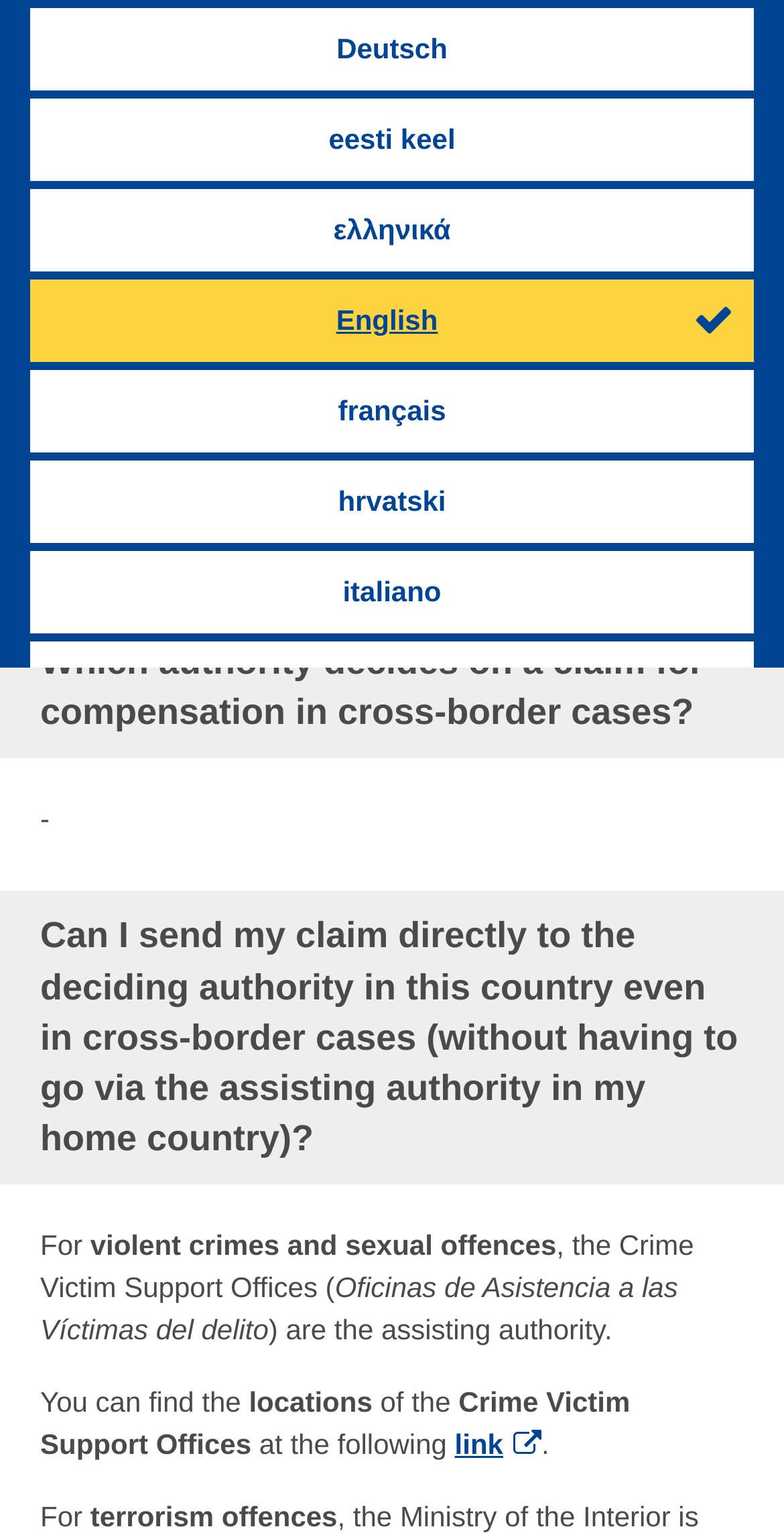Using the webpage screenshot, locate the HTML element that fits the following description and provide its bounding box: "lietuvių kalba".

[0.038, 0.477, 0.962, 0.531]